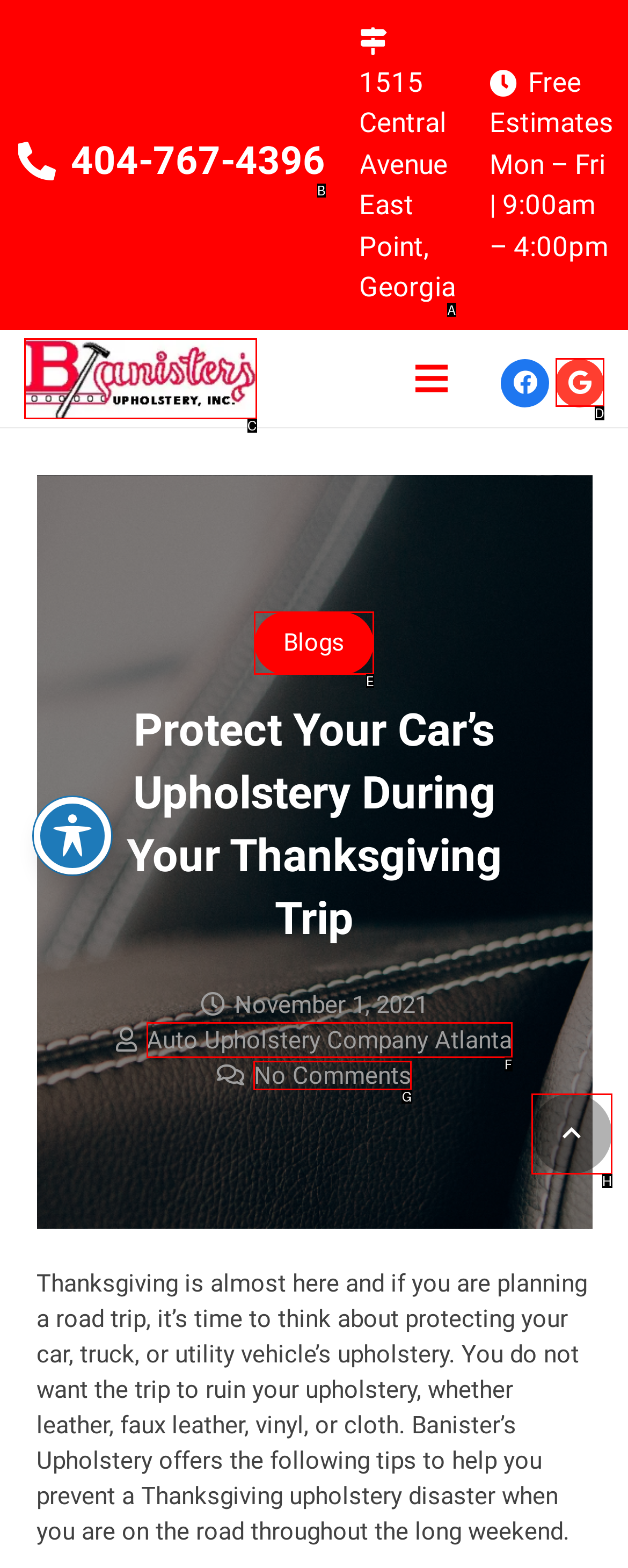Choose the letter of the element that should be clicked to complete the task: Search this website
Answer with the letter from the possible choices.

None